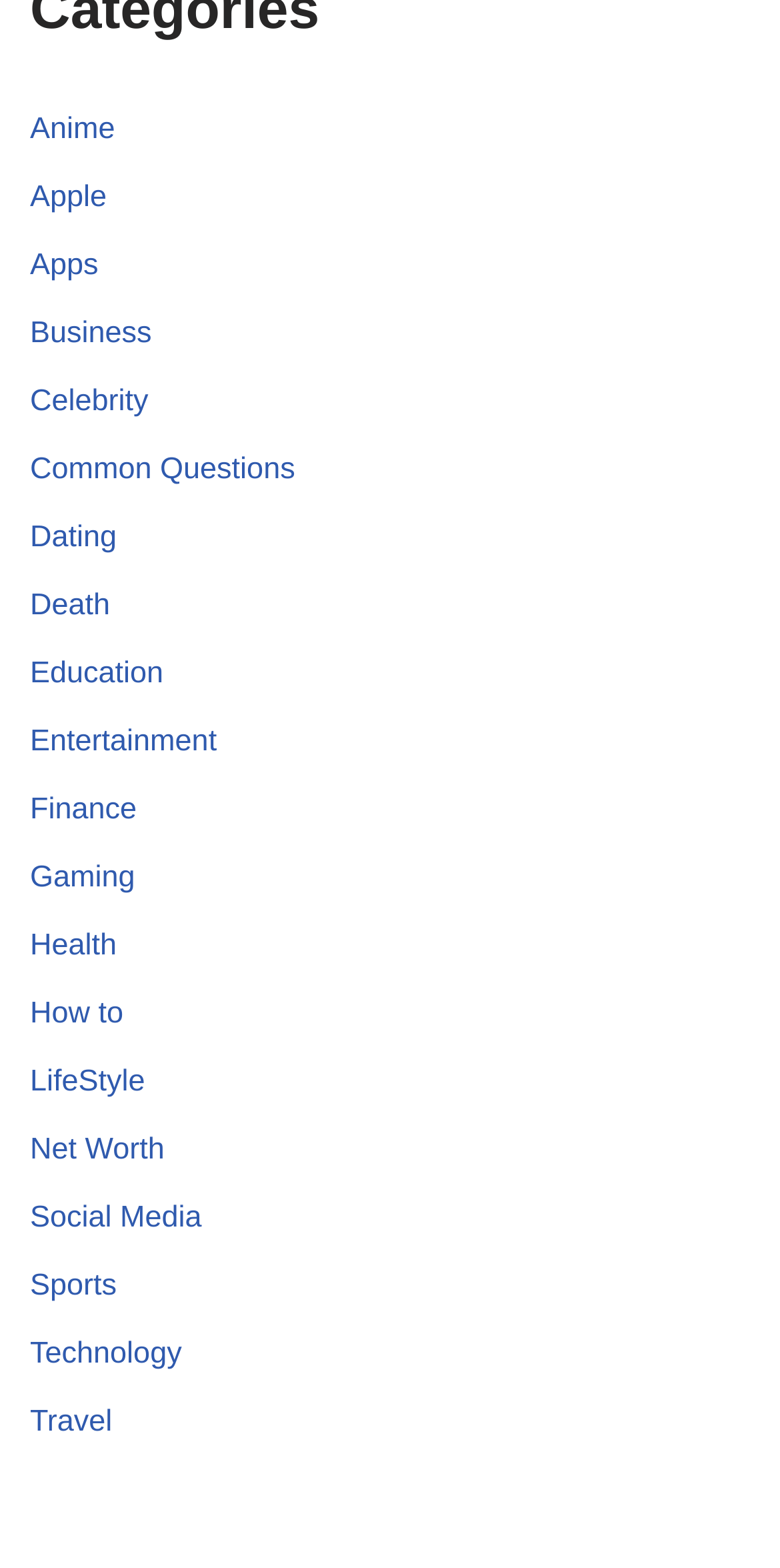Determine the bounding box coordinates of the clickable element necessary to fulfill the instruction: "Read about Sports". Provide the coordinates as four float numbers within the 0 to 1 range, i.e., [left, top, right, bottom].

[0.038, 0.809, 0.15, 0.831]